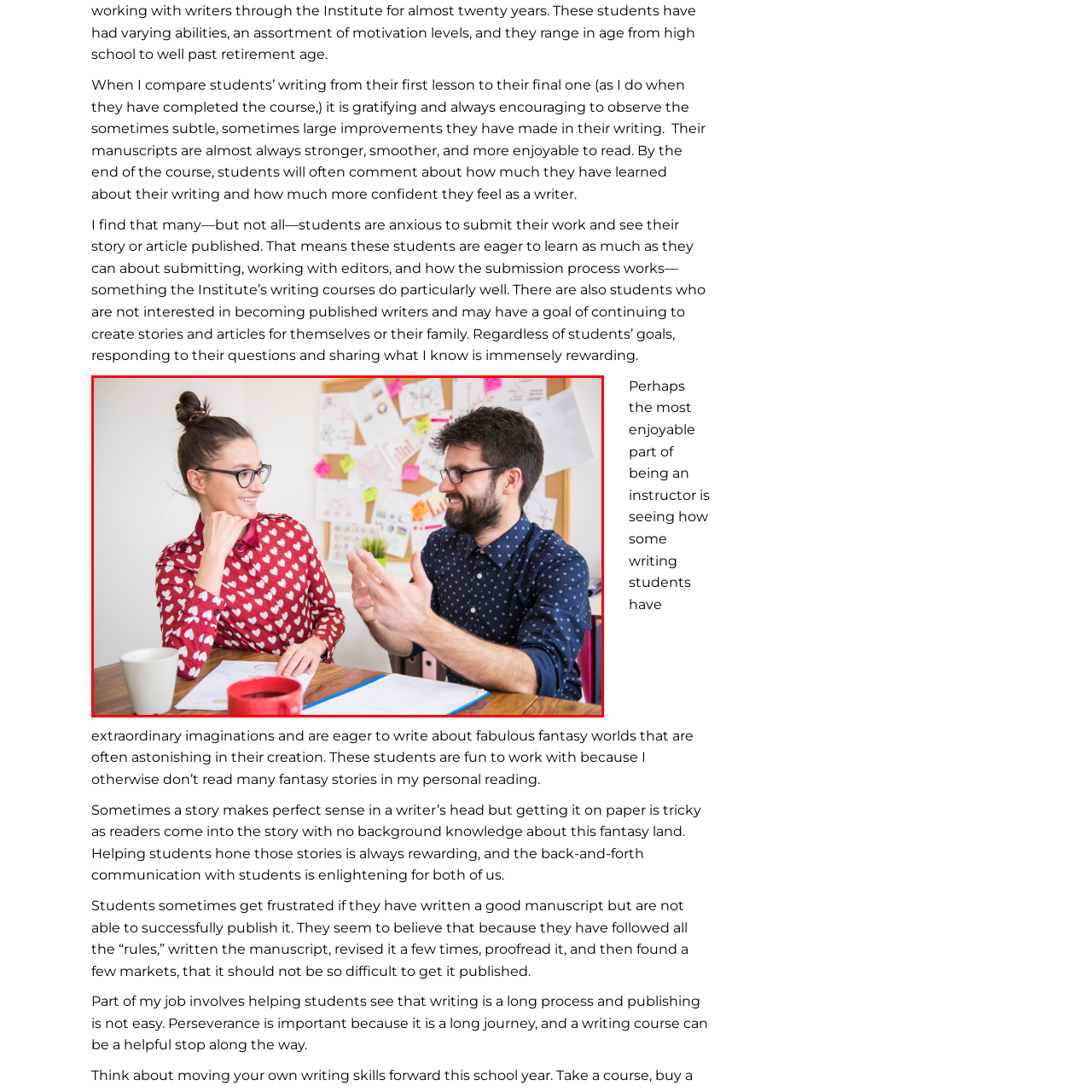What is the purpose of the bulletin board?
Inspect the image enclosed in the red bounding box and provide a thorough answer based on the information you see.

The bulletin board decorated with notes, diagrams, and colorful sticky notes serves as a backdrop, hinting at the creative chaos often associated with brainstorming sessions in writing workshops.